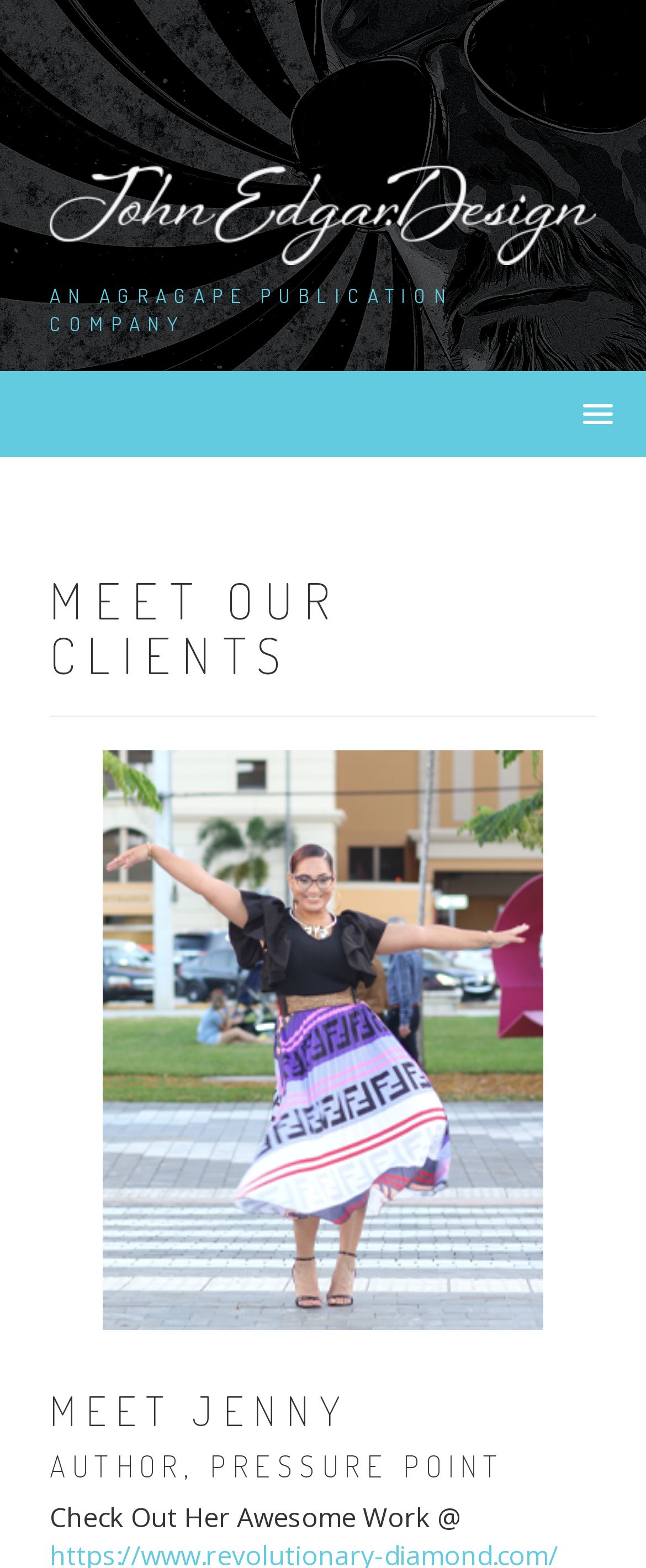Give a detailed account of the webpage's layout and content.

The webpage is titled "Meet Our Clients | JohnEdgar.Design" and appears to be a client showcase page. At the top-left corner, there is a "Skip to content" link, followed by the JohnEdgar.Design logo, which is an image with a link to the company's website. To the right of the logo, there is a text "AN AGRAGAPE PUBLICATION COMPANY".

Below the logo and the text, there is a menu link at the top-right corner. The main content of the page is divided into sections, with a large heading "MEET OUR CLIENTS" at the top. A horizontal separator line follows the heading.

The first client showcase is presented in a figure element, taking up most of the page's width. Above the figure, there are two headings, "MEET JENNY" and "AUTHOR, PRESSURE POINT", which likely introduce the client. Below the figure, there is a text "Check Out Her Awesome Work @" with a link, possibly to the client's website or social media profile.

Overall, the page has a clean and simple layout, with a focus on showcasing clients and their work.